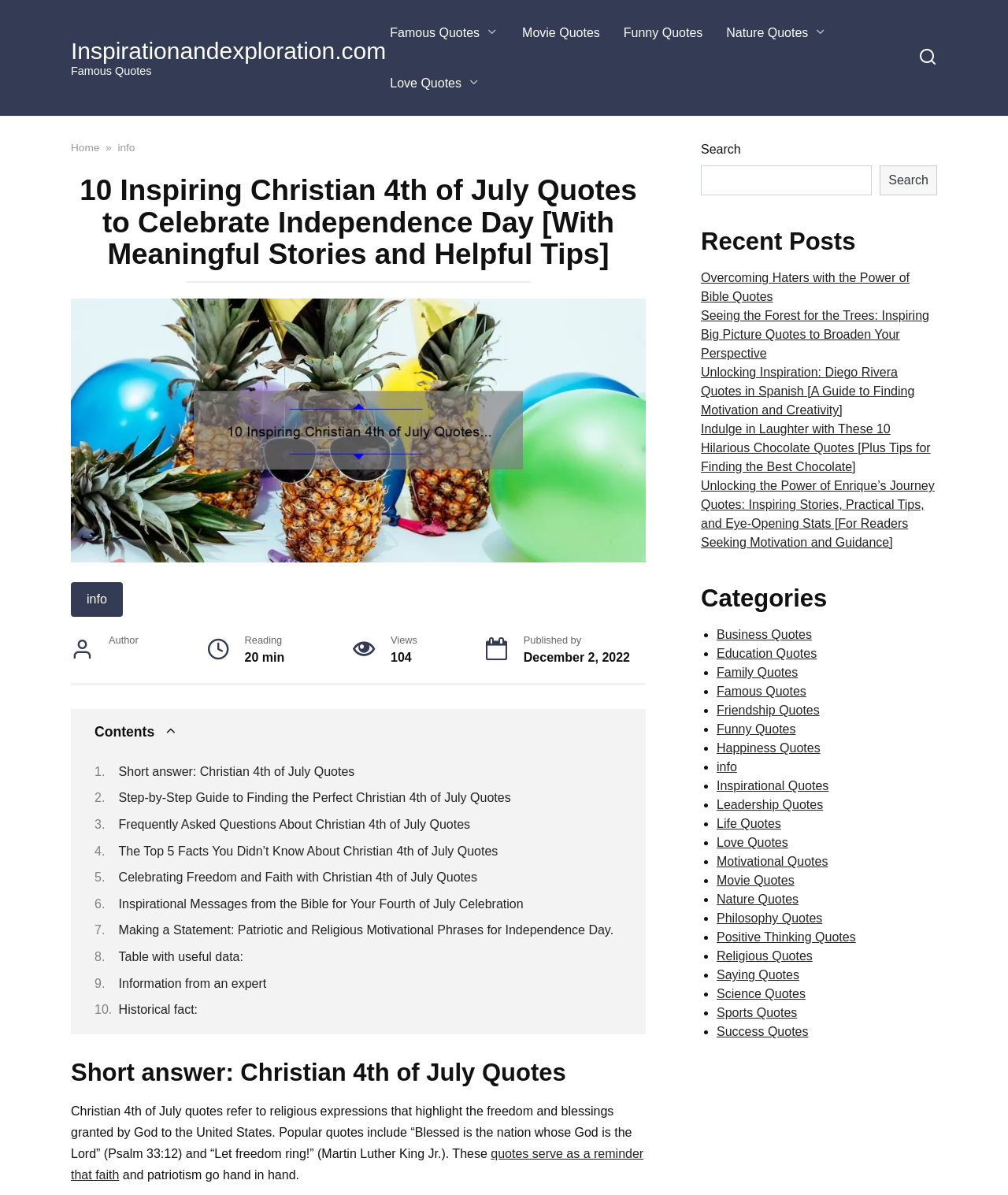Please specify the bounding box coordinates of the area that should be clicked to accomplish the following instruction: "Explore recent posts". The coordinates should consist of four float numbers between 0 and 1, i.e., [left, top, right, bottom].

[0.695, 0.19, 0.93, 0.214]